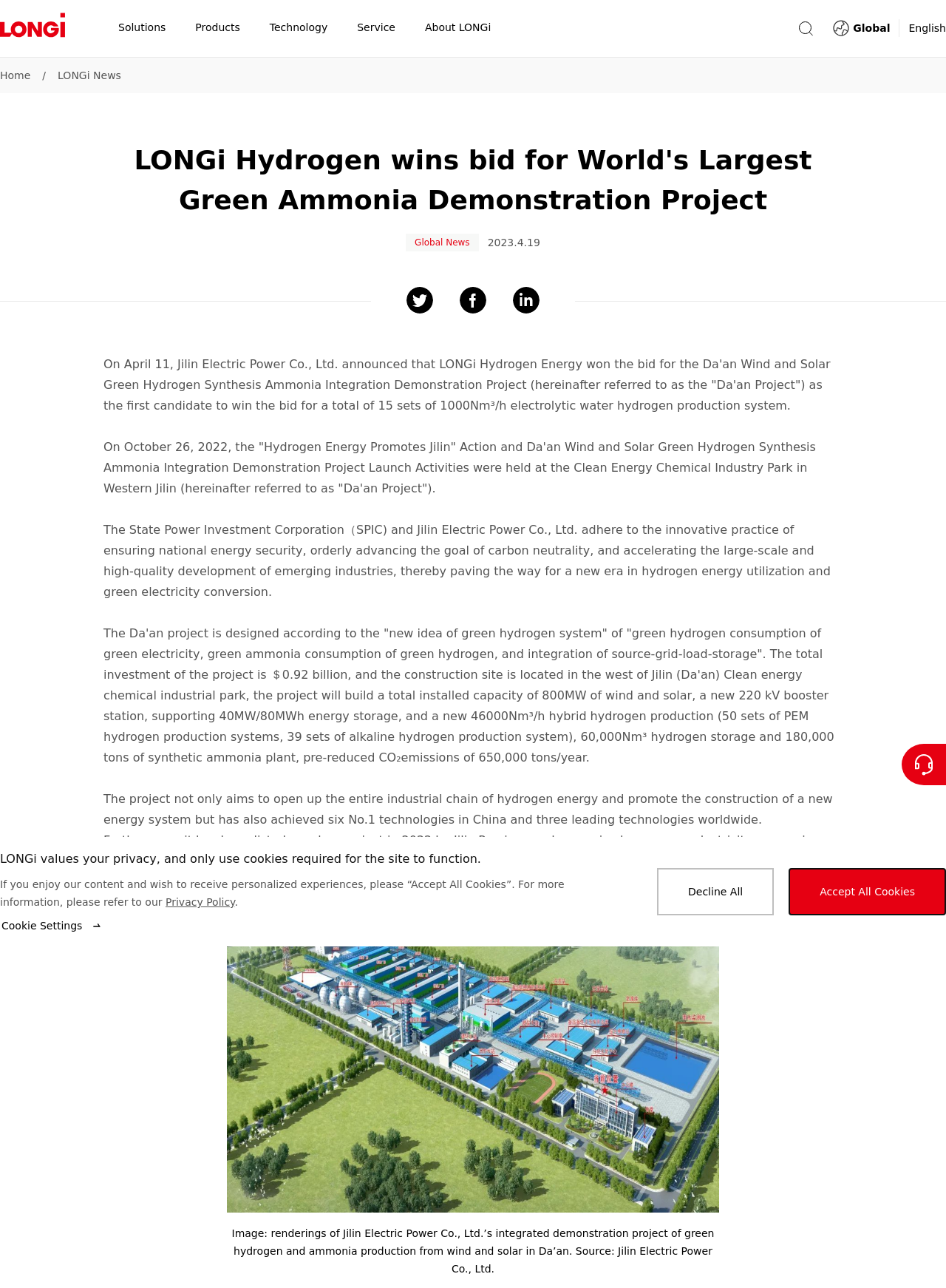With reference to the image, please provide a detailed answer to the following question: What is the purpose of the Da'an project?

I found this answer by reading the text in the webpage, specifically the sentence 'The project not only aims to open up the entire industrial chain of hydrogen energy and promote the construction of a new energy system...'.